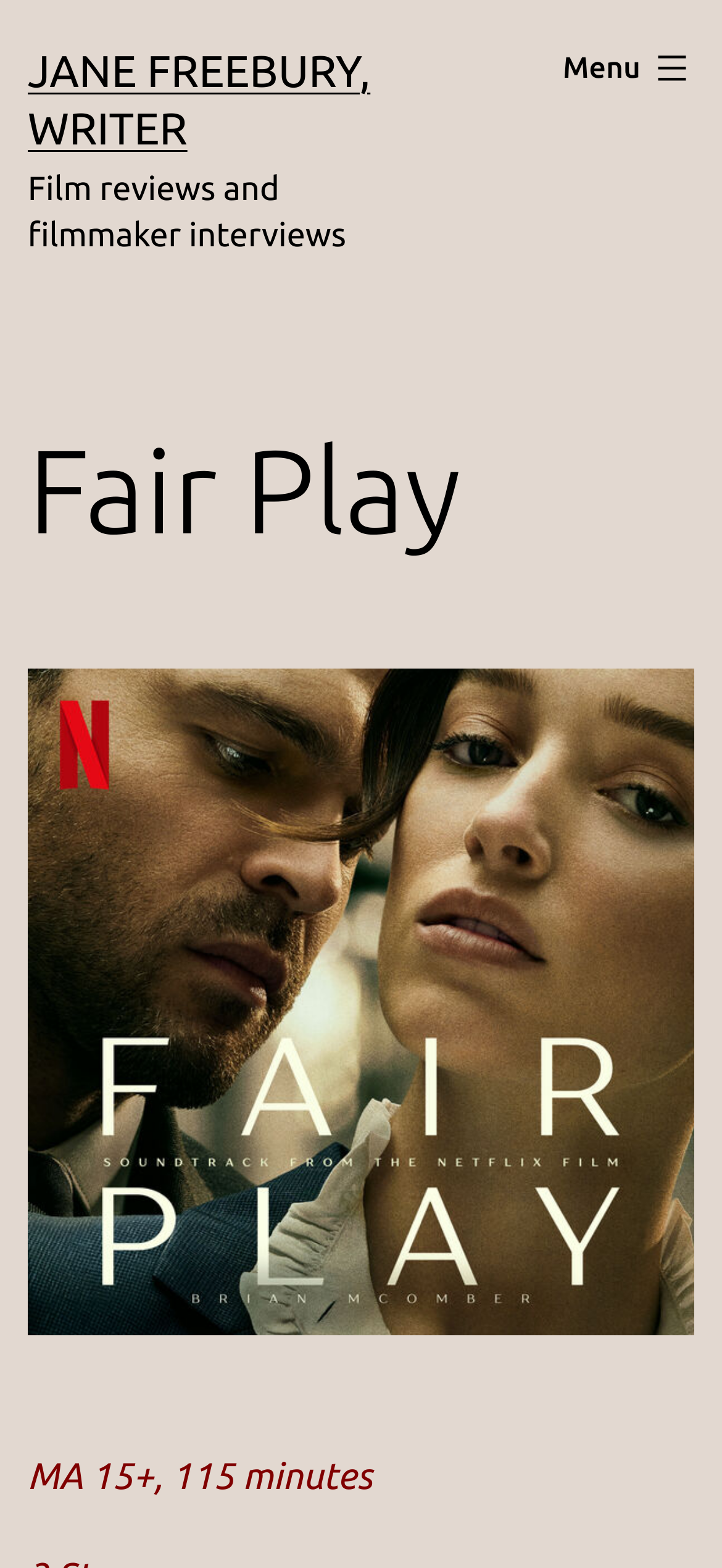Reply to the question with a brief word or phrase: What type of content does the website primarily feature?

Film reviews and filmmaker interviews